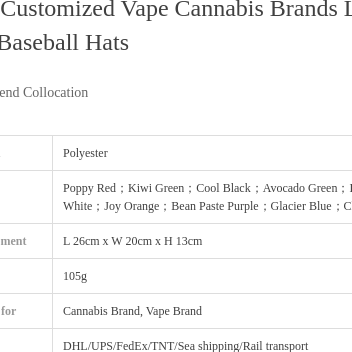Analyze the image and give a detailed response to the question:
What is the weight of the cap?

According to the caption, the cap weighs only 105 grams, making it lightweight and ideal for outdoor activities.